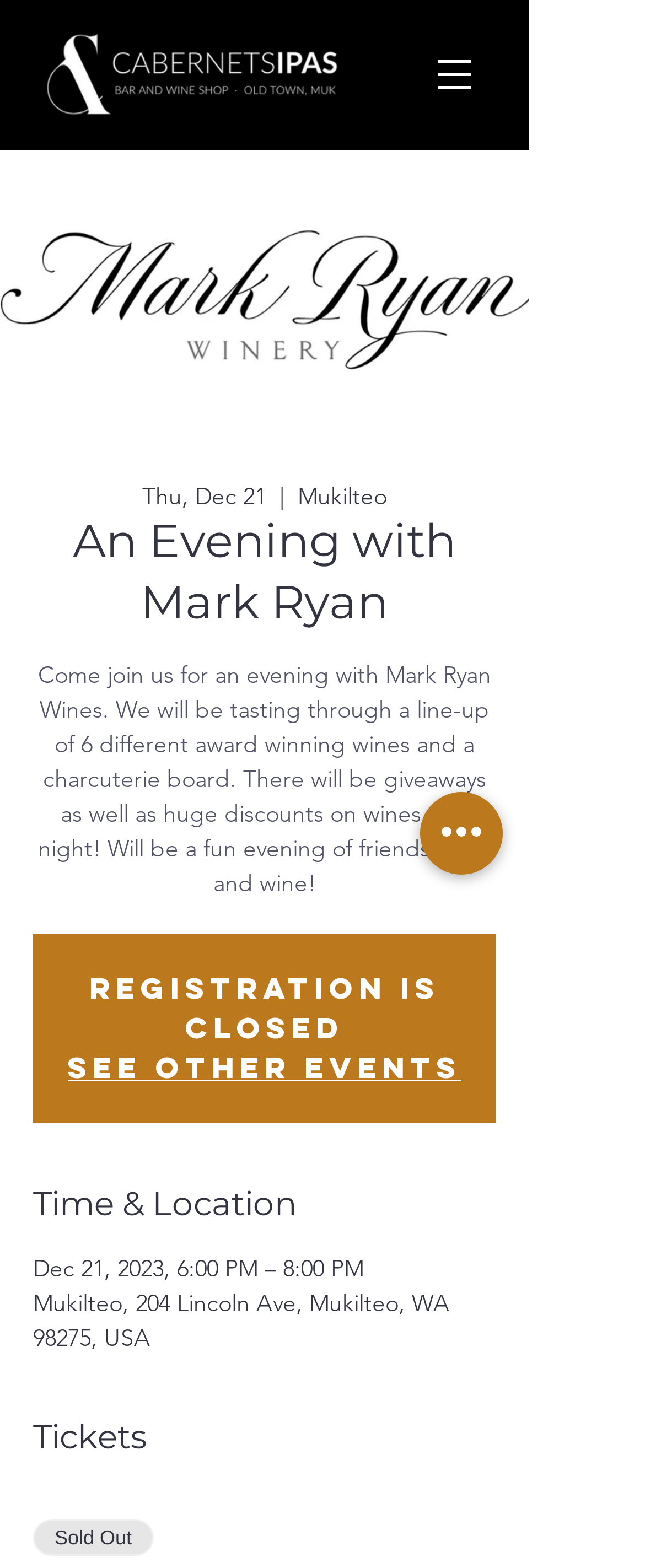Use the details in the image to answer the question thoroughly: 
What is the date of the event?

I found the date of the event by looking at the static text element with the text 'Dec 21, 2023, 6:00 PM – 8:00 PM' which is located under the 'Time & Location' heading.